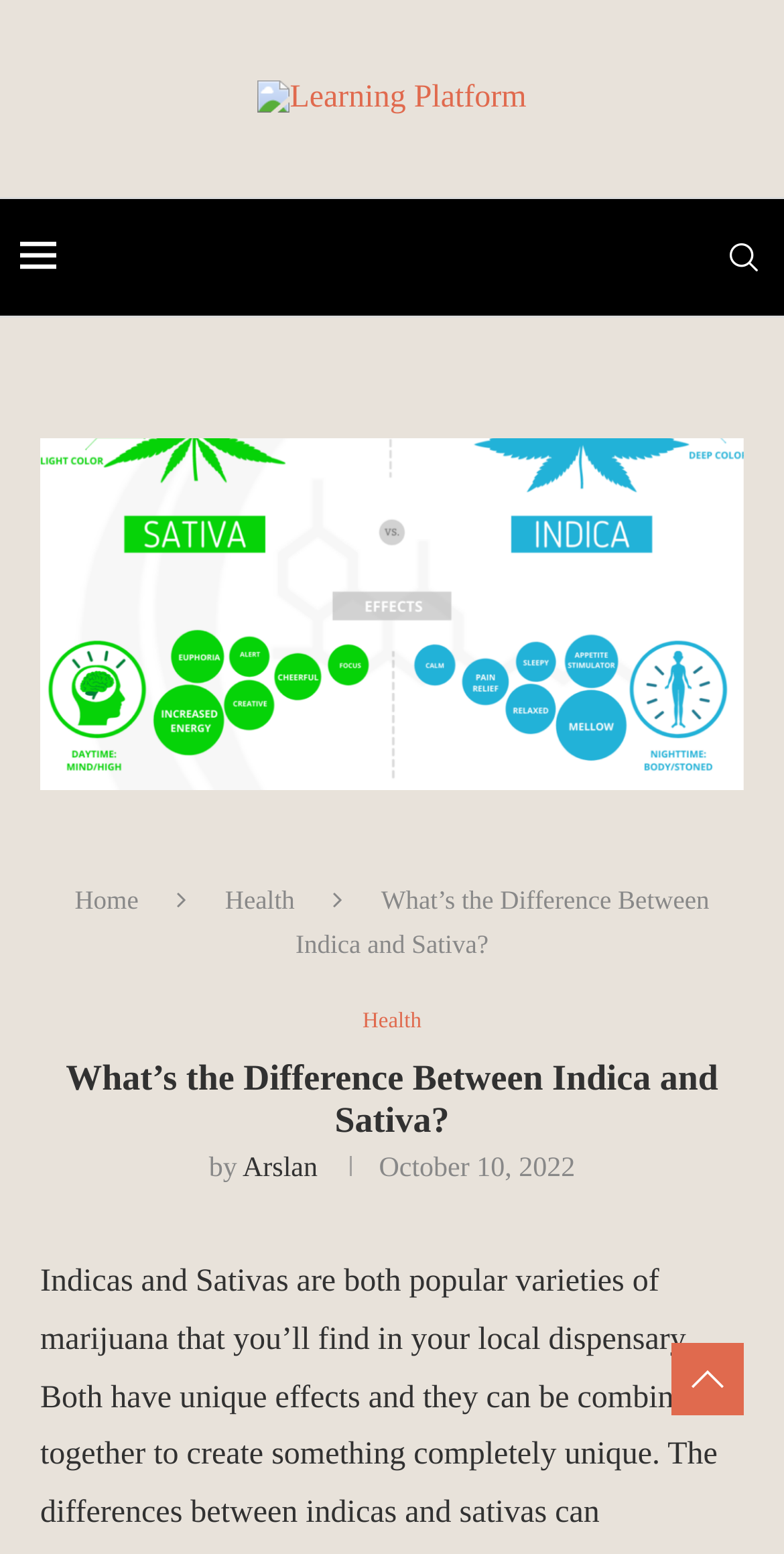Given the content of the image, can you provide a detailed answer to the question?
What is the author of the current article?

I found the author's name by looking at the text following the 'by' keyword, which is a common convention for indicating the author of an article. The text 'by' is followed by a link with the text 'Arslan', which I assume is the author's name.